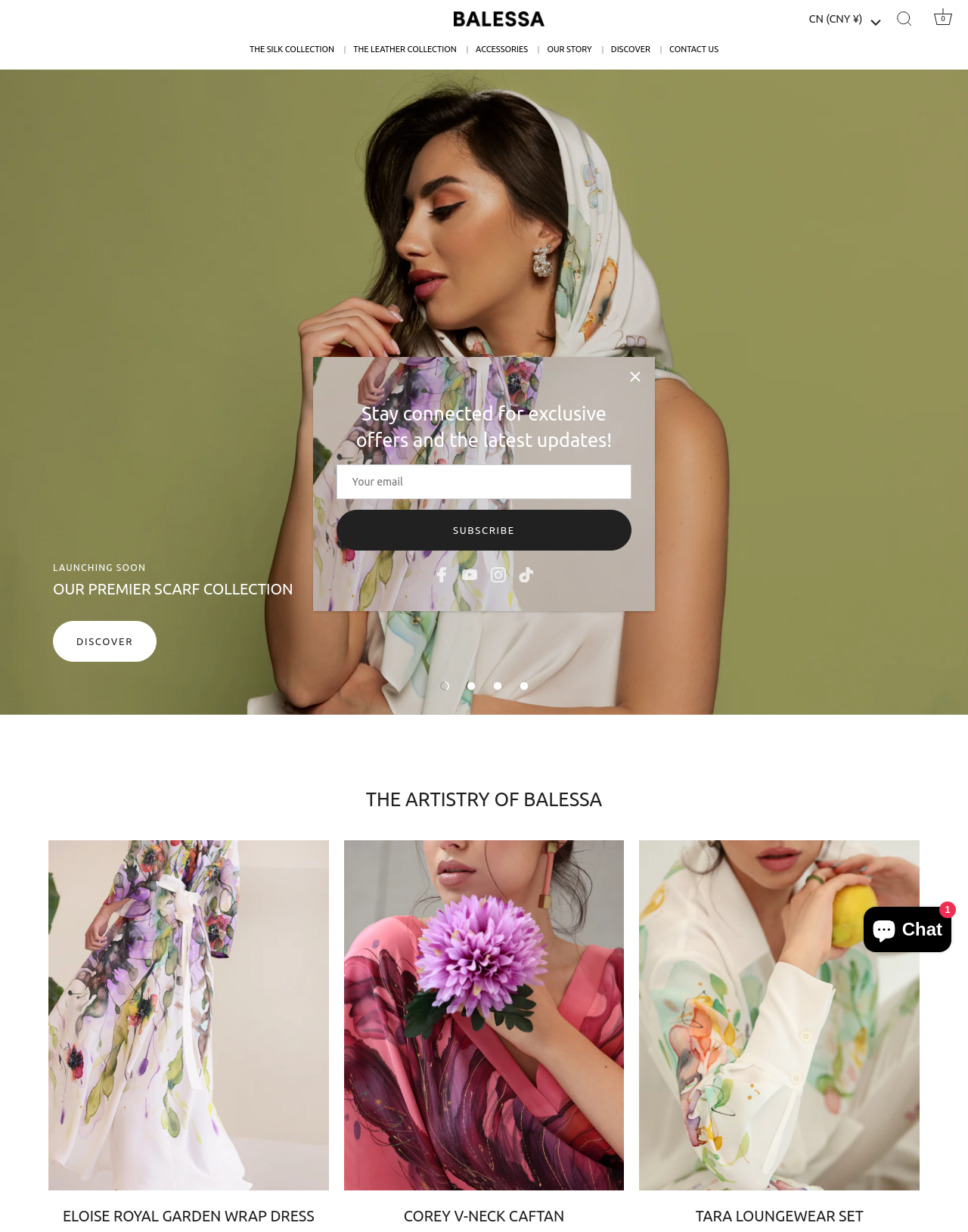Can you determine the bounding box coordinates of the area that needs to be clicked to fulfill the following instruction: "Search for products"?

[0.917, 0.002, 0.951, 0.029]